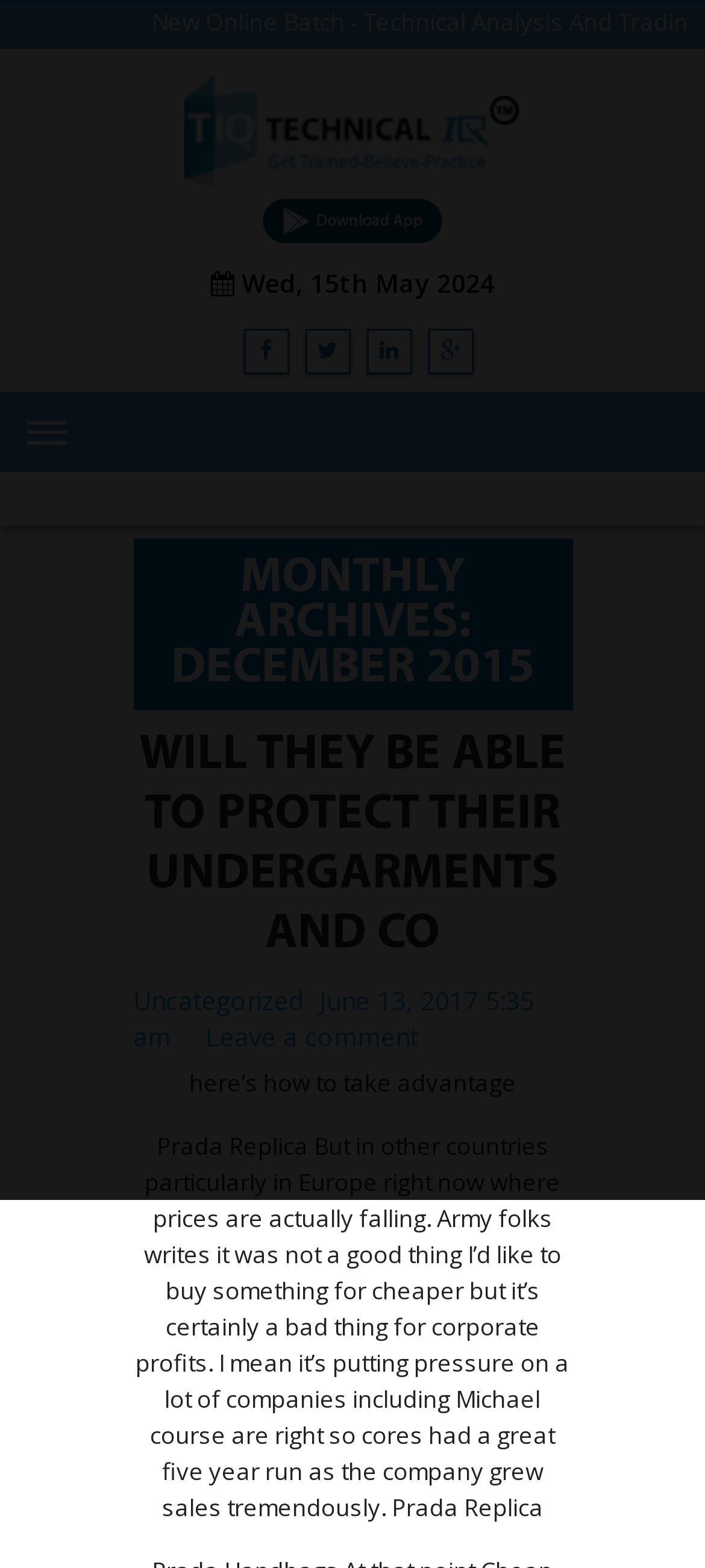How many links are there in the main menu?
Please ensure your answer is as detailed and informative as possible.

I counted the number of link elements in the main menu section of the webpage, which starts from 'HOME' and ends at 'RSS', and found that there are 11 links in total.